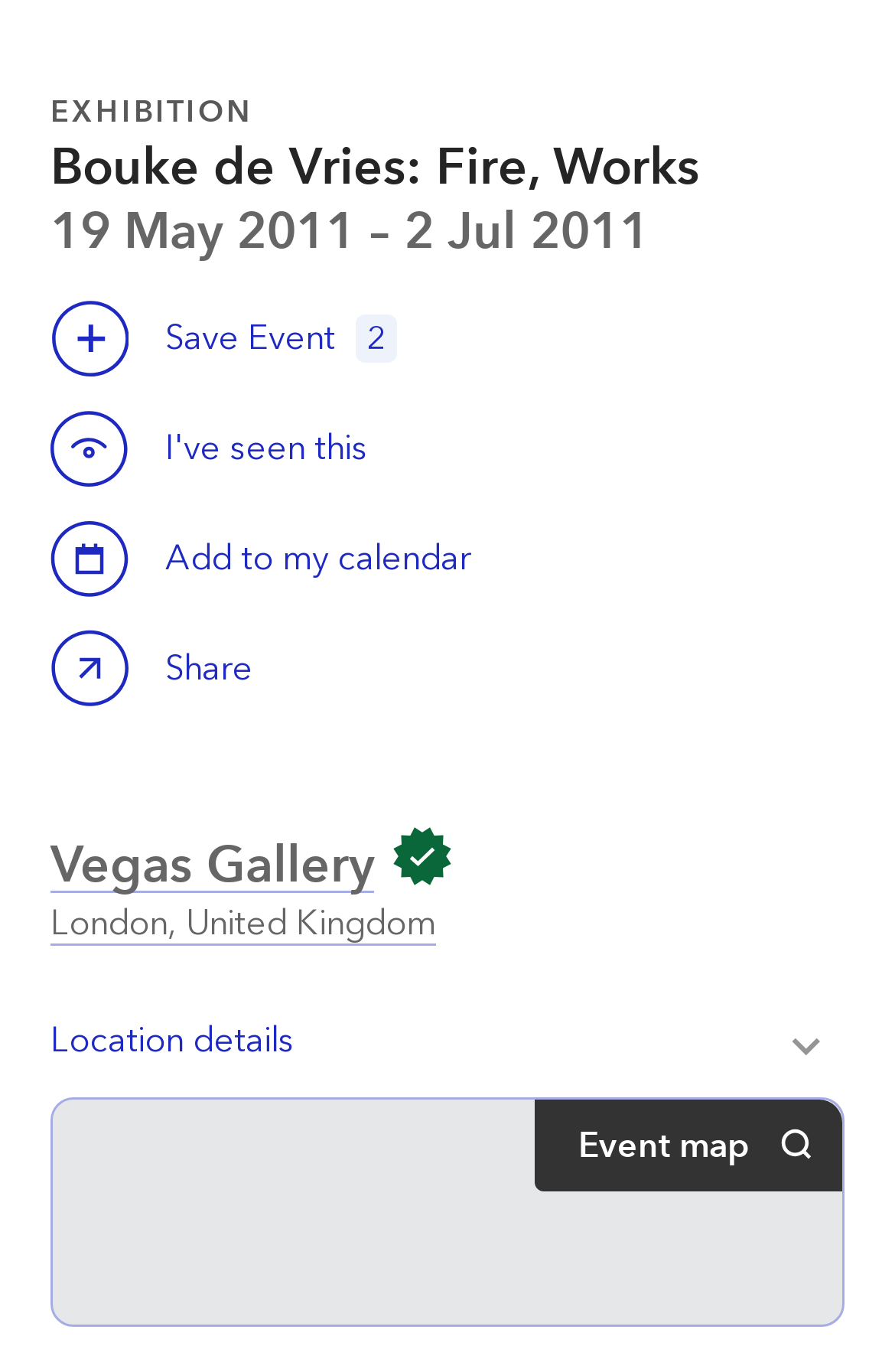Find the bounding box coordinates for the HTML element specified by: "Location detailsToggle Location details".

[0.056, 0.716, 0.944, 0.8]